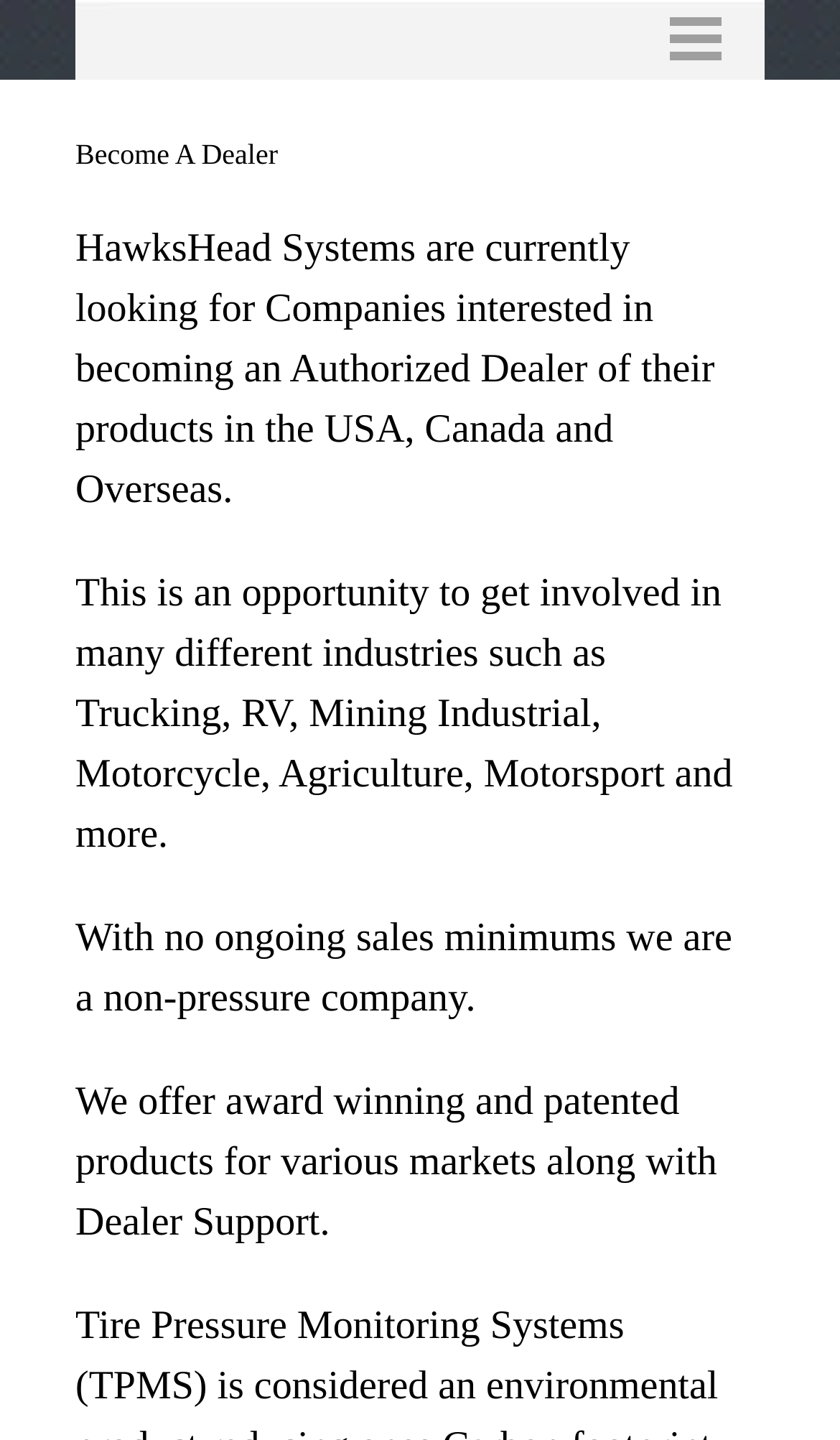What is the opportunity for dealers?
Based on the visual details in the image, please answer the question thoroughly.

The webpage states that this is an opportunity to get involved in many different industries such as Trucking, RV, Mining Industrial, Motorcycle, Agriculture, Motorsport and more, as mentioned in the StaticText element with the text 'This is an opportunity to get involved in many different industries such as Trucking, RV, Mining Industrial, Motorcycle, Agriculture, Motorsport and more.'